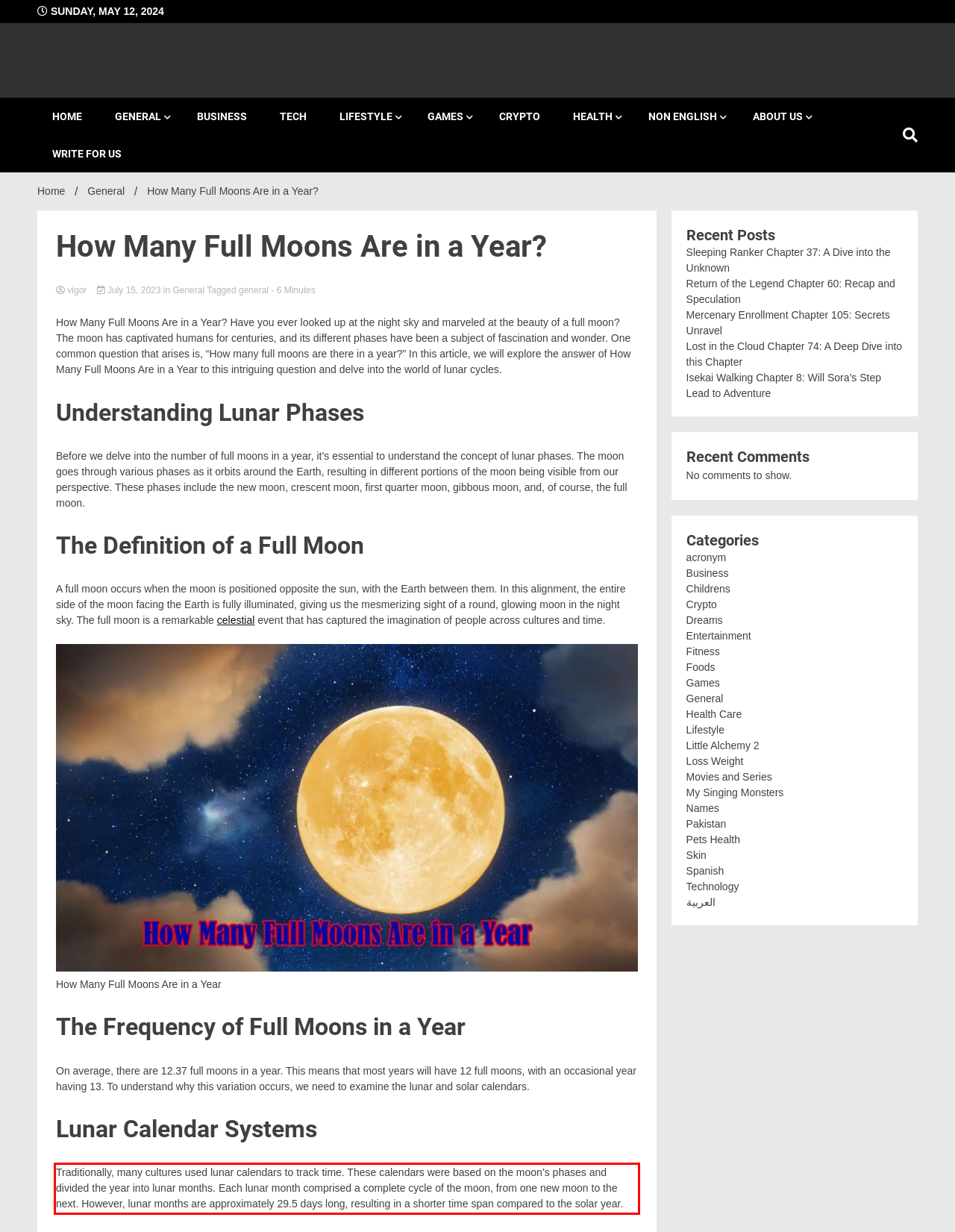In the screenshot of the webpage, find the red bounding box and perform OCR to obtain the text content restricted within this red bounding box.

Traditionally, many cultures used lunar calendars to track time. These calendars were based on the moon’s phases and divided the year into lunar months. Each lunar month comprised a complete cycle of the moon, from one new moon to the next. However, lunar months are approximately 29.5 days long, resulting in a shorter time span compared to the solar year.